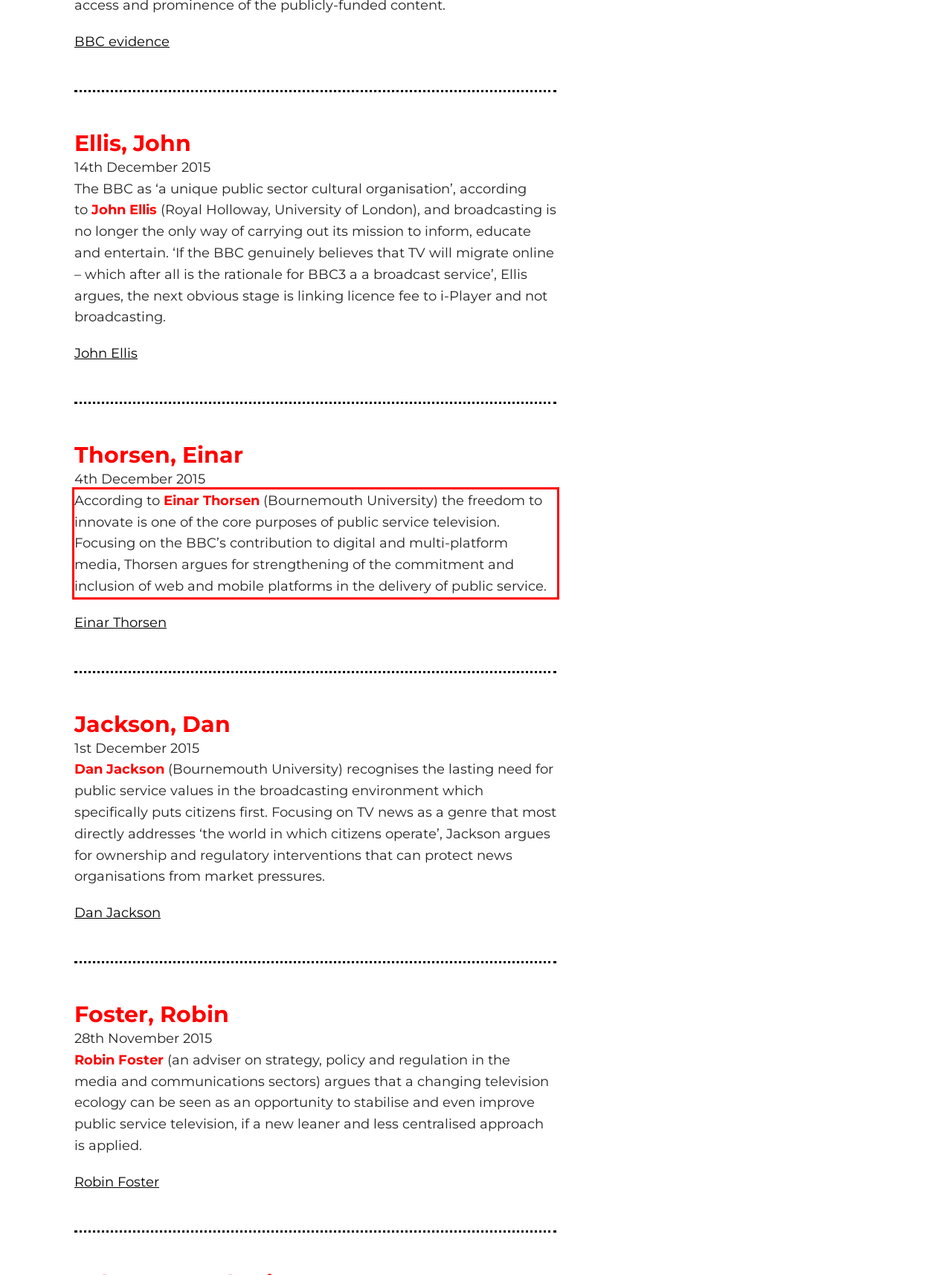From the provided screenshot, extract the text content that is enclosed within the red bounding box.

According to Einar Thorsen (Bournemouth University) the freedom to innovate is one of the core purposes of public service television. Focusing on the BBC’s contribution to digital and multi-platform media, Thorsen argues for strengthening of the commitment and inclusion of web and mobile platforms in the delivery of public service.